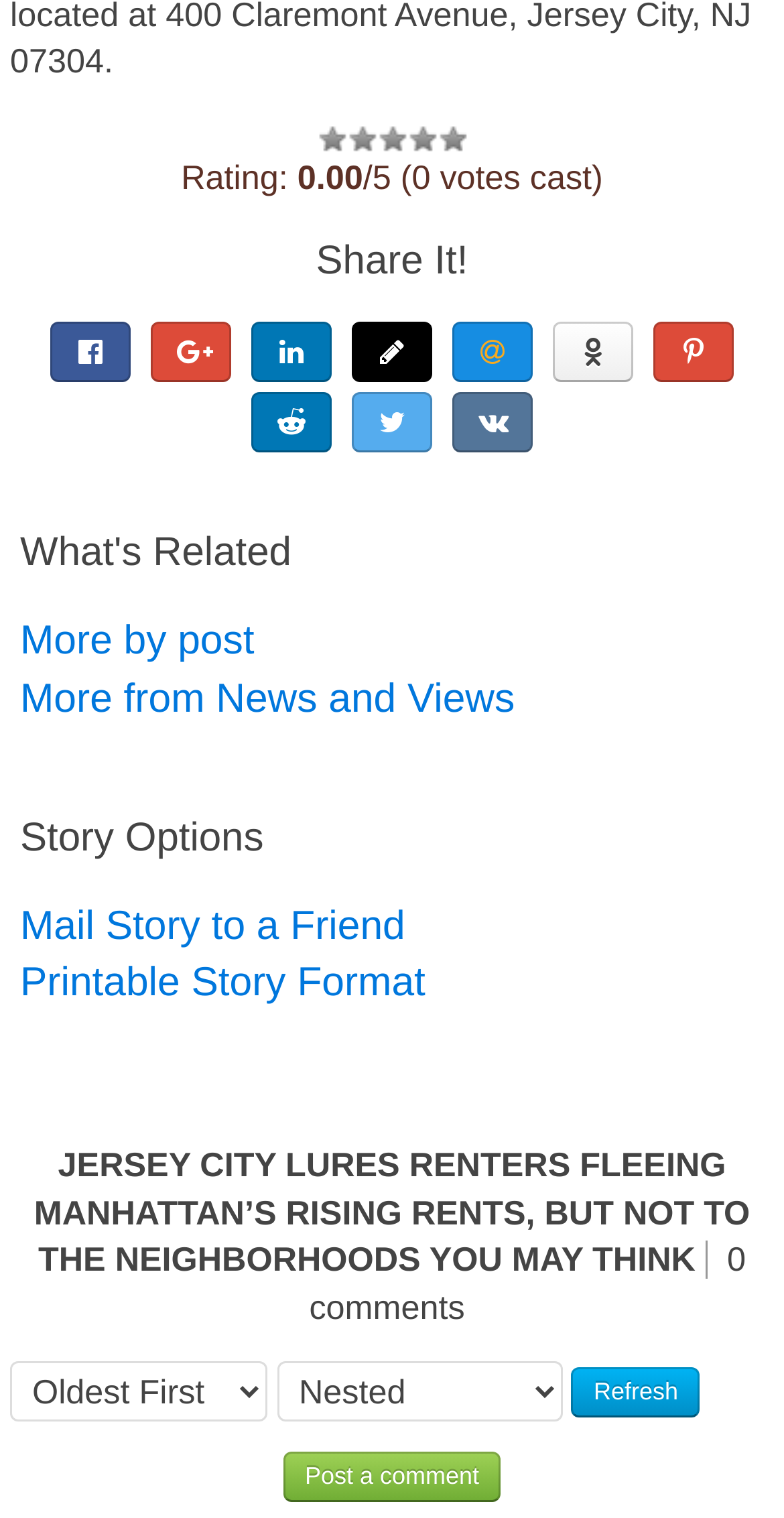Please identify the bounding box coordinates of where to click in order to follow the instruction: "Post a comment".

[0.361, 0.957, 0.639, 0.99]